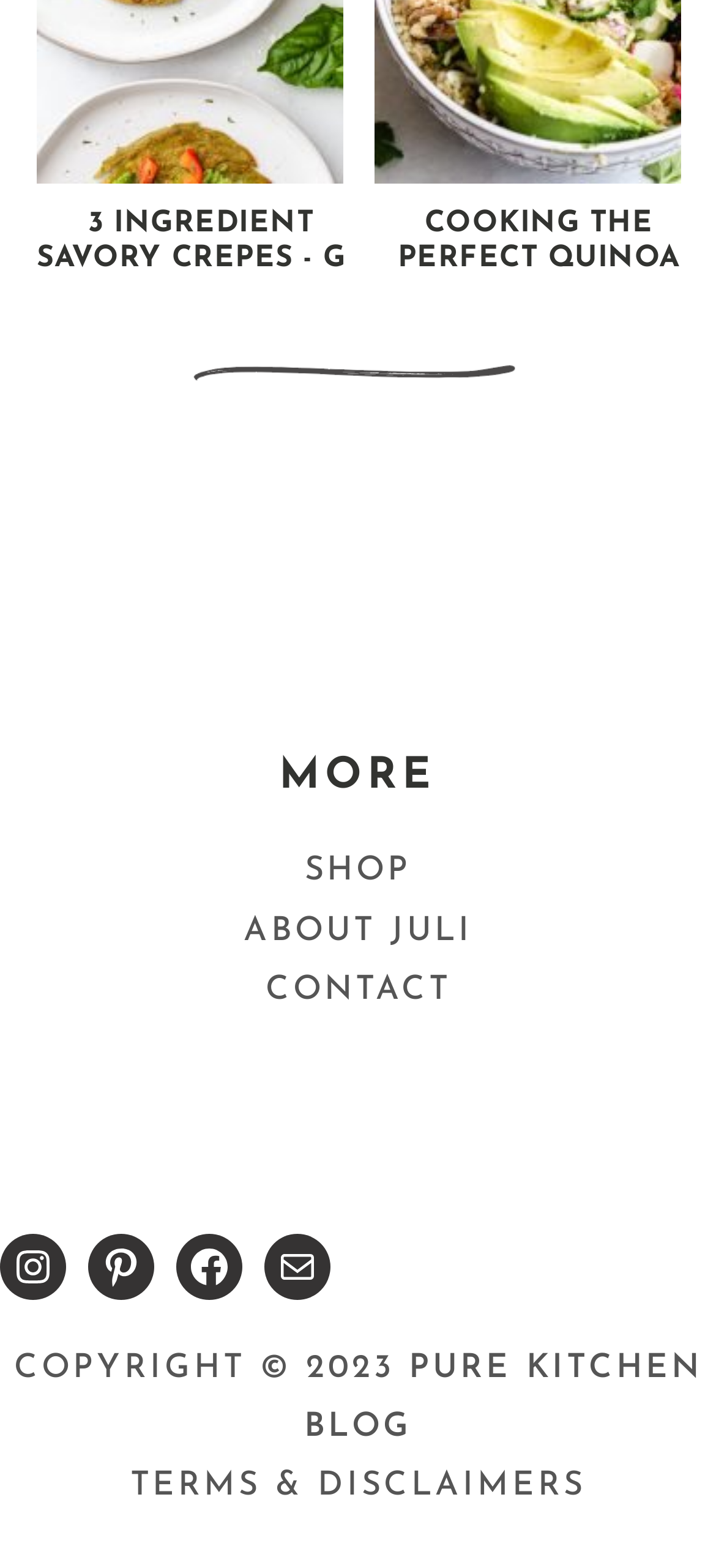Specify the bounding box coordinates of the area to click in order to follow the given instruction: "Visit the 'ABOUT JULI' page."

[0.34, 0.583, 0.66, 0.605]